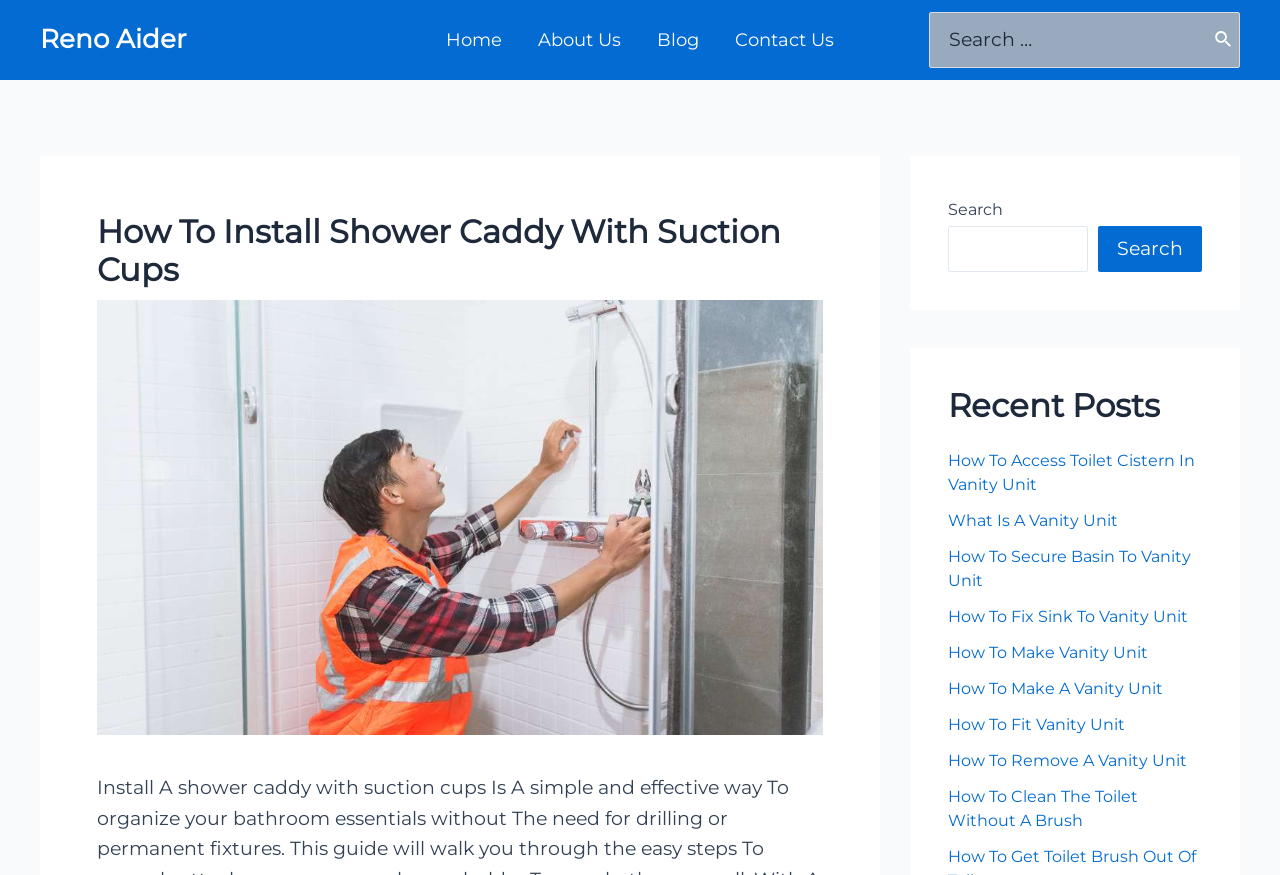Reply to the question with a single word or phrase:
How many navigation links are there?

4